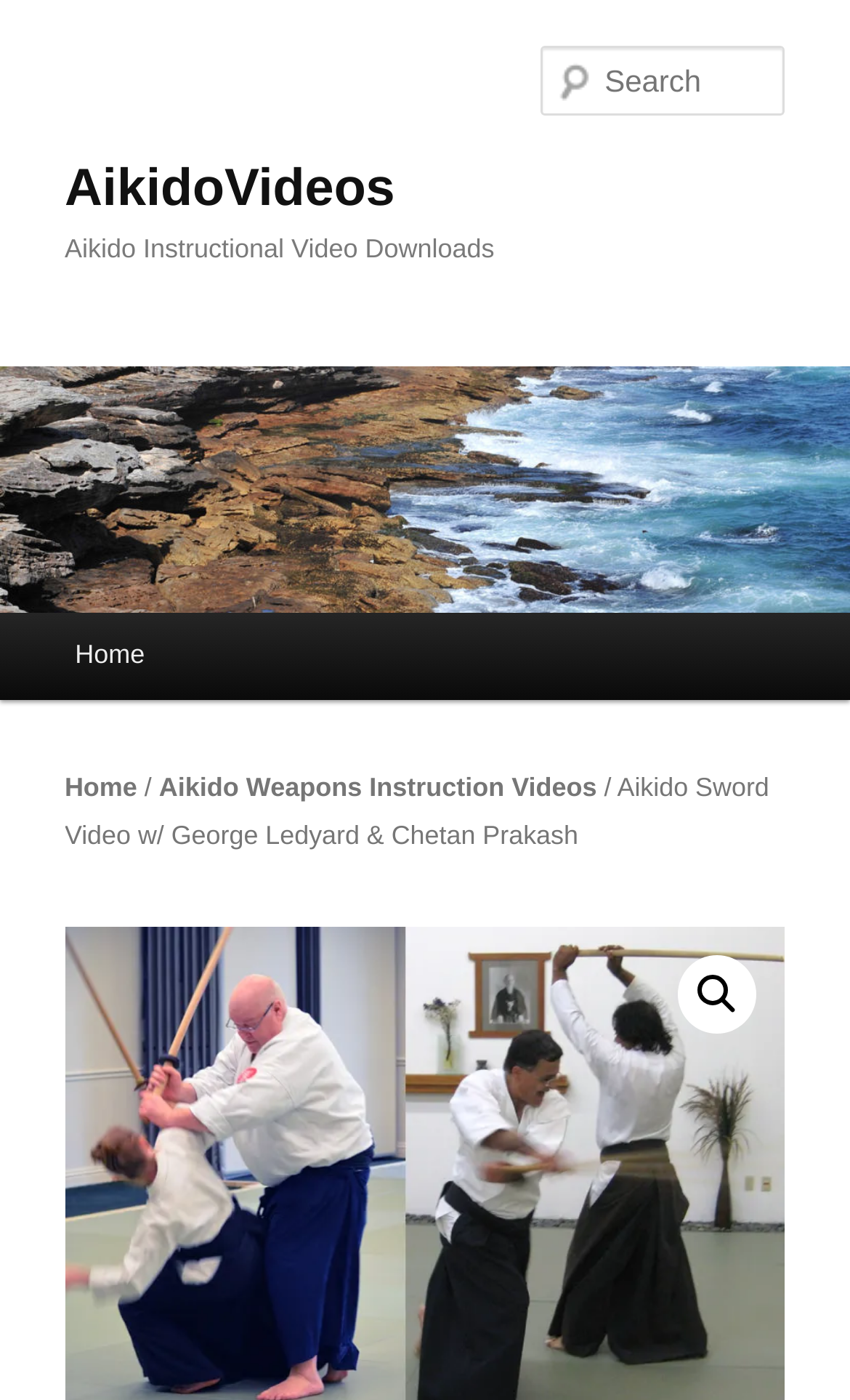Identify the bounding box coordinates for the UI element mentioned here: "Aikido Weapons Instruction Videos". Provide the coordinates as four float values between 0 and 1, i.e., [left, top, right, bottom].

[0.187, 0.551, 0.702, 0.573]